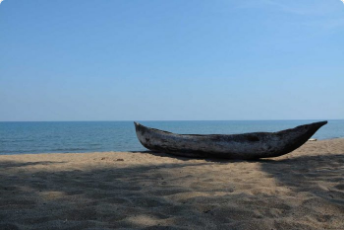Break down the image and provide a full description, noting any significant aspects.

The image captures a serene beach scene featuring a weathered wooden canoe resting on a sandy shoreline. In the background, calm blue waters stretch out towards the horizon under a clear sky, creating a tranquil atmosphere. This picturesque setting is likely associated with the "BRIDGE OF GOD / NGOZI CRATER / KITULO" itinerary, which promises stunning landscapes and relaxation during a 3-night, 4-day journey in a natural paradise. The contrast of earthy tones in the foreground and vibrant blues in the background invites viewers to imagine the peaceful experience of exploring Tanzania's scenic beauty.